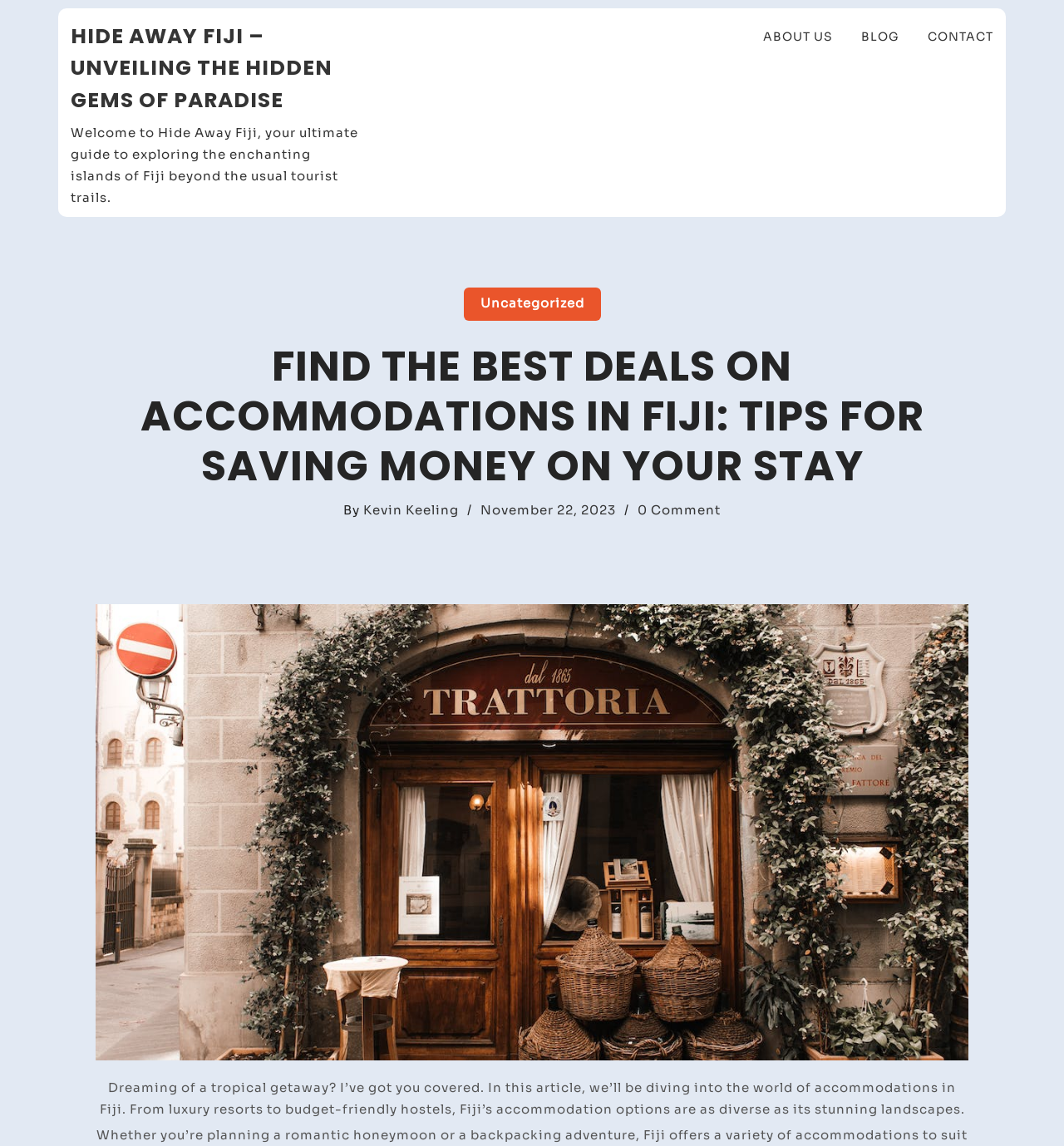Who wrote the latest article?
Answer with a single word or phrase, using the screenshot for reference.

Kevin Keeling